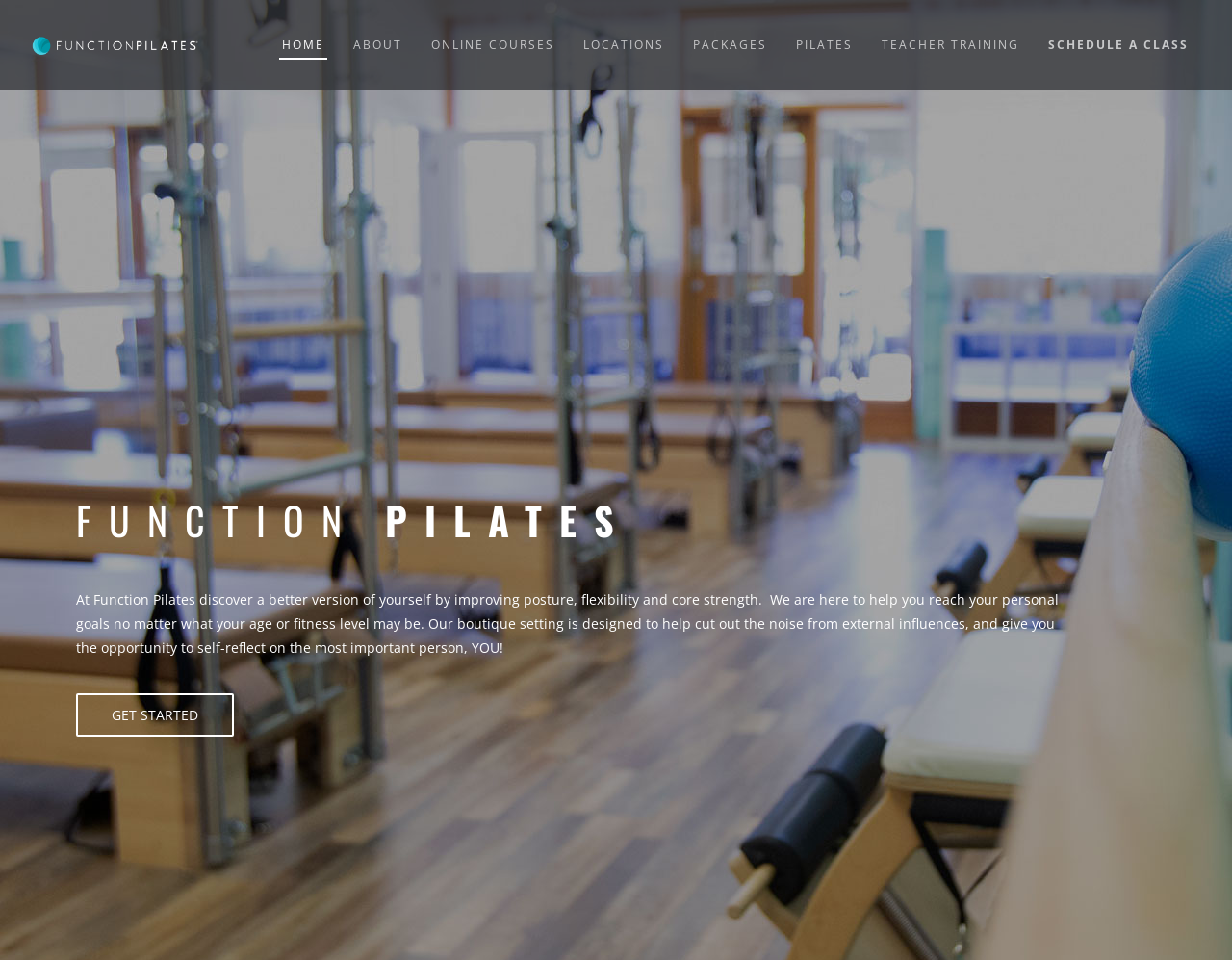Can you show the bounding box coordinates of the region to click on to complete the task described in the instruction: "Go to archives of June 2024"?

None